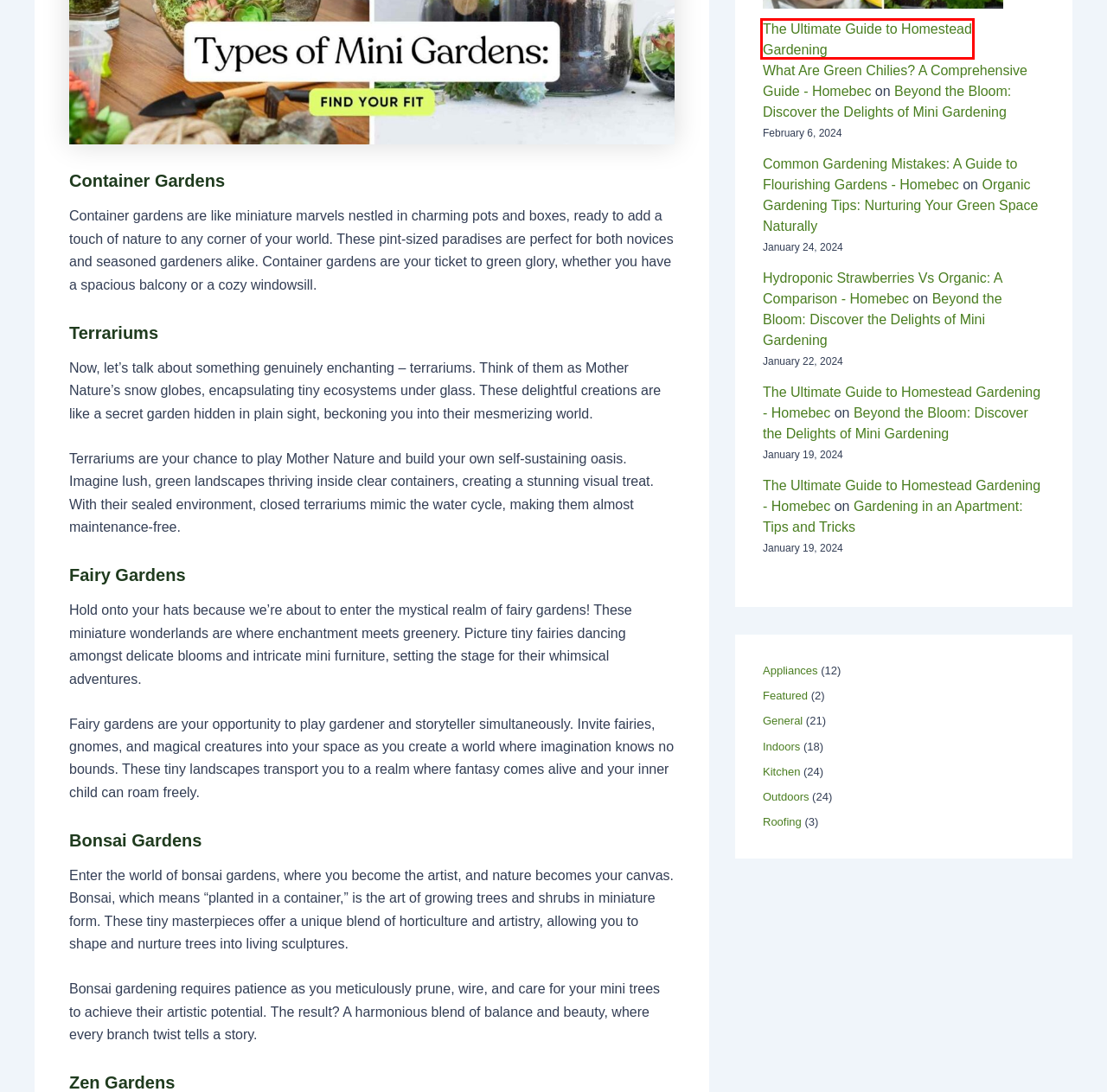Review the webpage screenshot provided, noting the red bounding box around a UI element. Choose the description that best matches the new webpage after clicking the element within the bounding box. The following are the options:
A. What Are Green Chilies? A Comprehensive Guide - Homebec
B. The Ultimate Guide to Homestead Gardening - Homebec
C. Organic Compost: The Key to Healthier Vegetables and Flowers - Homebec
D. Hydroponic Strawberries Vs Organic: A Comparison - Homebec
E. General - Homebec
F. Organic Gardening Tips: Nurturing Your Green Space Naturally - Homebec
G. How To Clean Bird Poop Off Concrete? For Different Stain Marks
H. Kitchen - Homebec

B